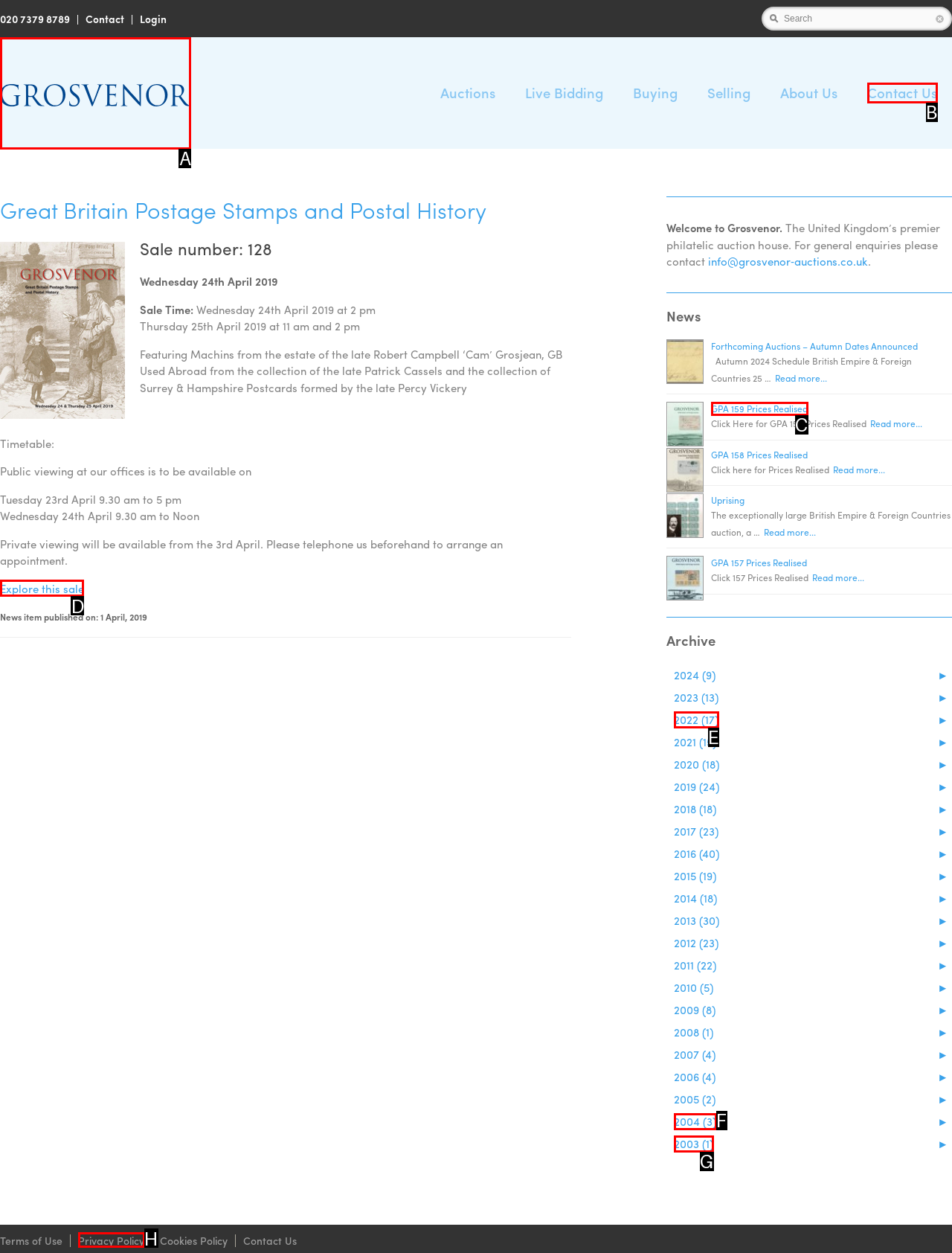What letter corresponds to the UI element to complete this task: Explore this sale
Answer directly with the letter.

D